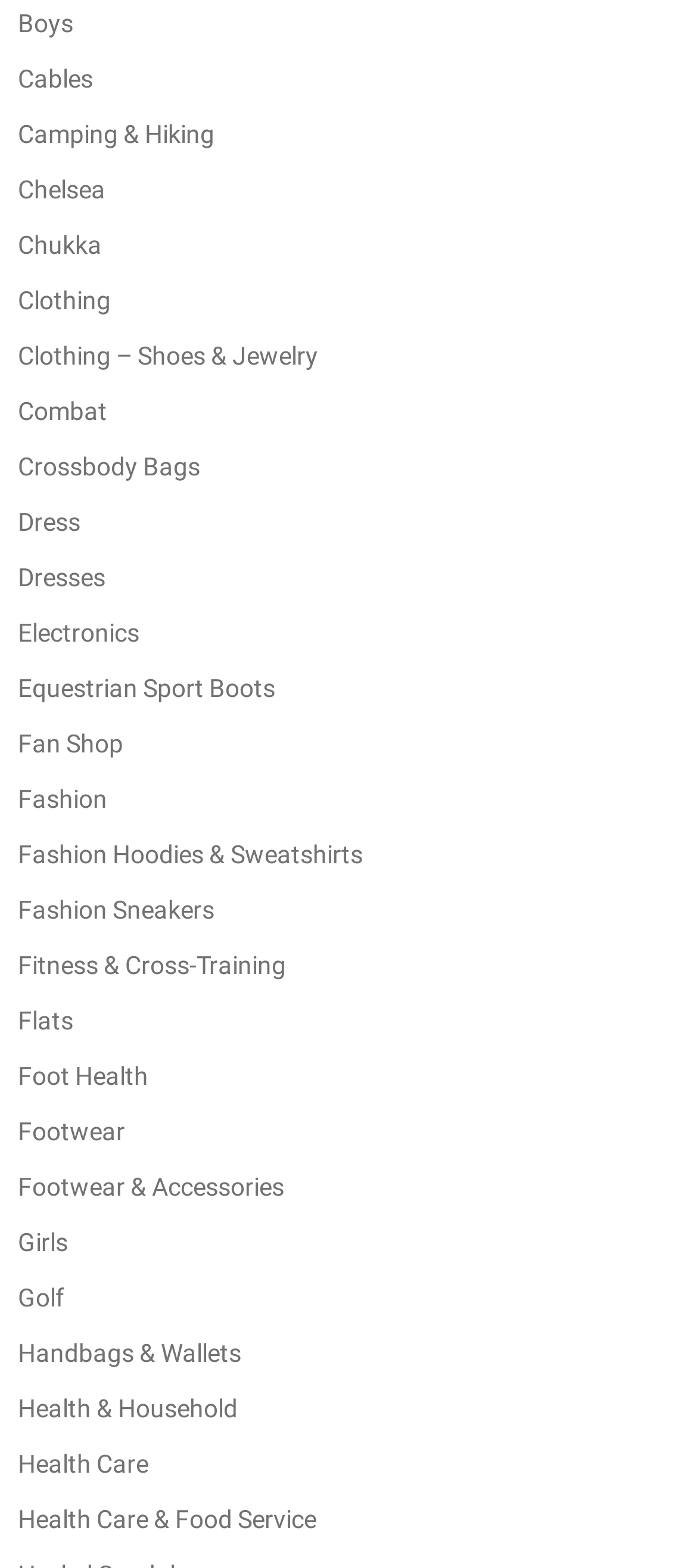Provide the bounding box coordinates for the UI element that is described by this text: "aria-label="Open navigation menu"". The coordinates should be in the form of four float numbers between 0 and 1: [left, top, right, bottom].

None